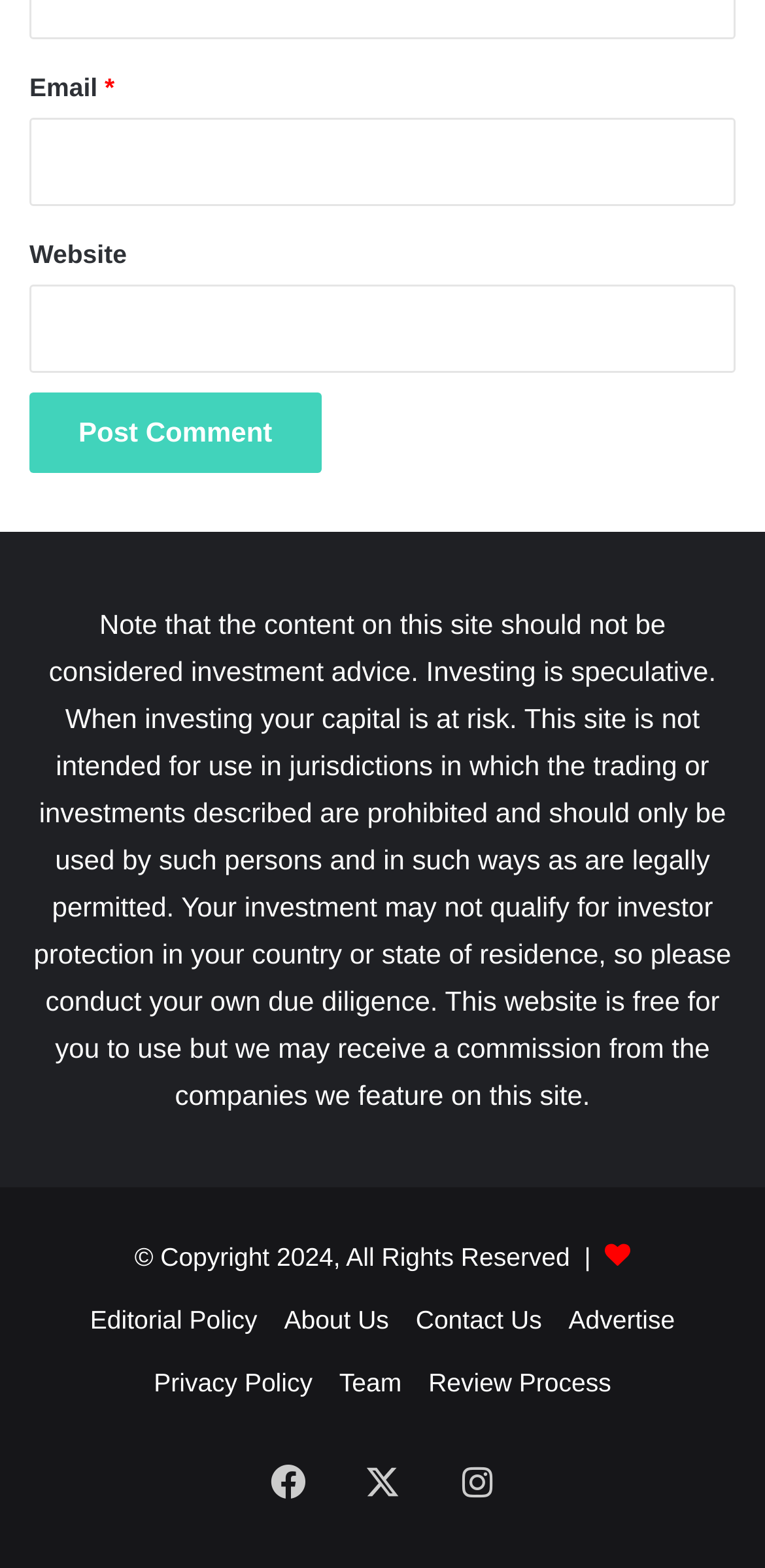Respond with a single word or phrase to the following question: What is the warning about on this website?

Investing risks